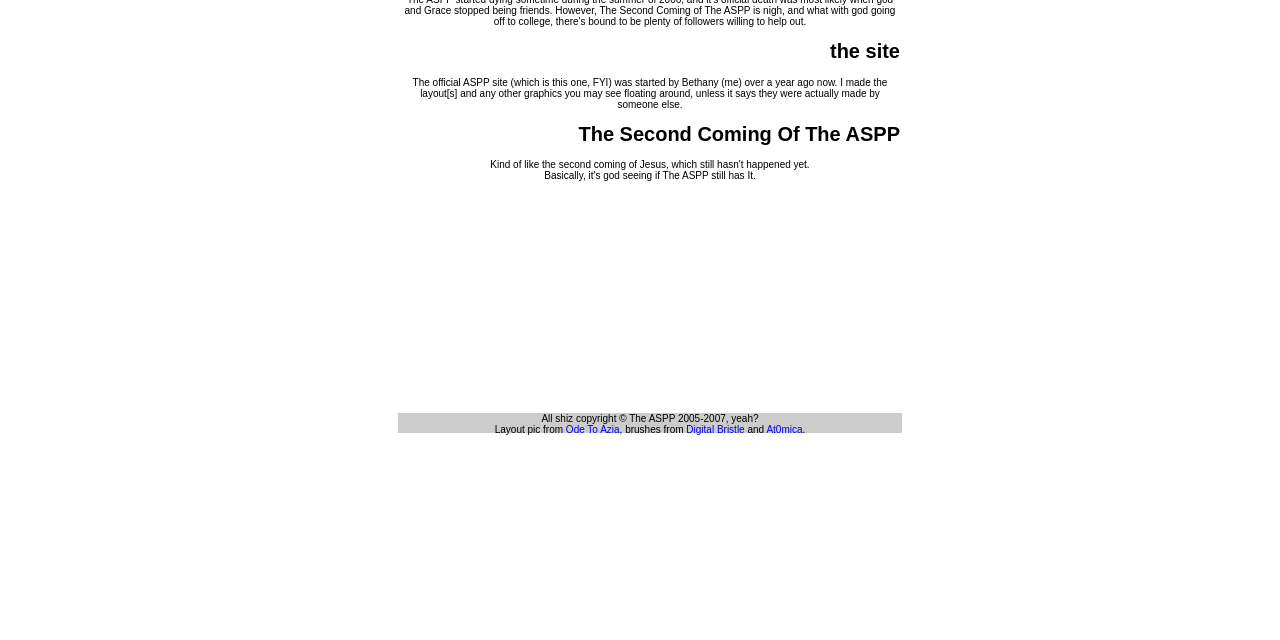Identify the bounding box coordinates for the UI element described as: "Digital Bristle".

[0.536, 0.663, 0.582, 0.68]